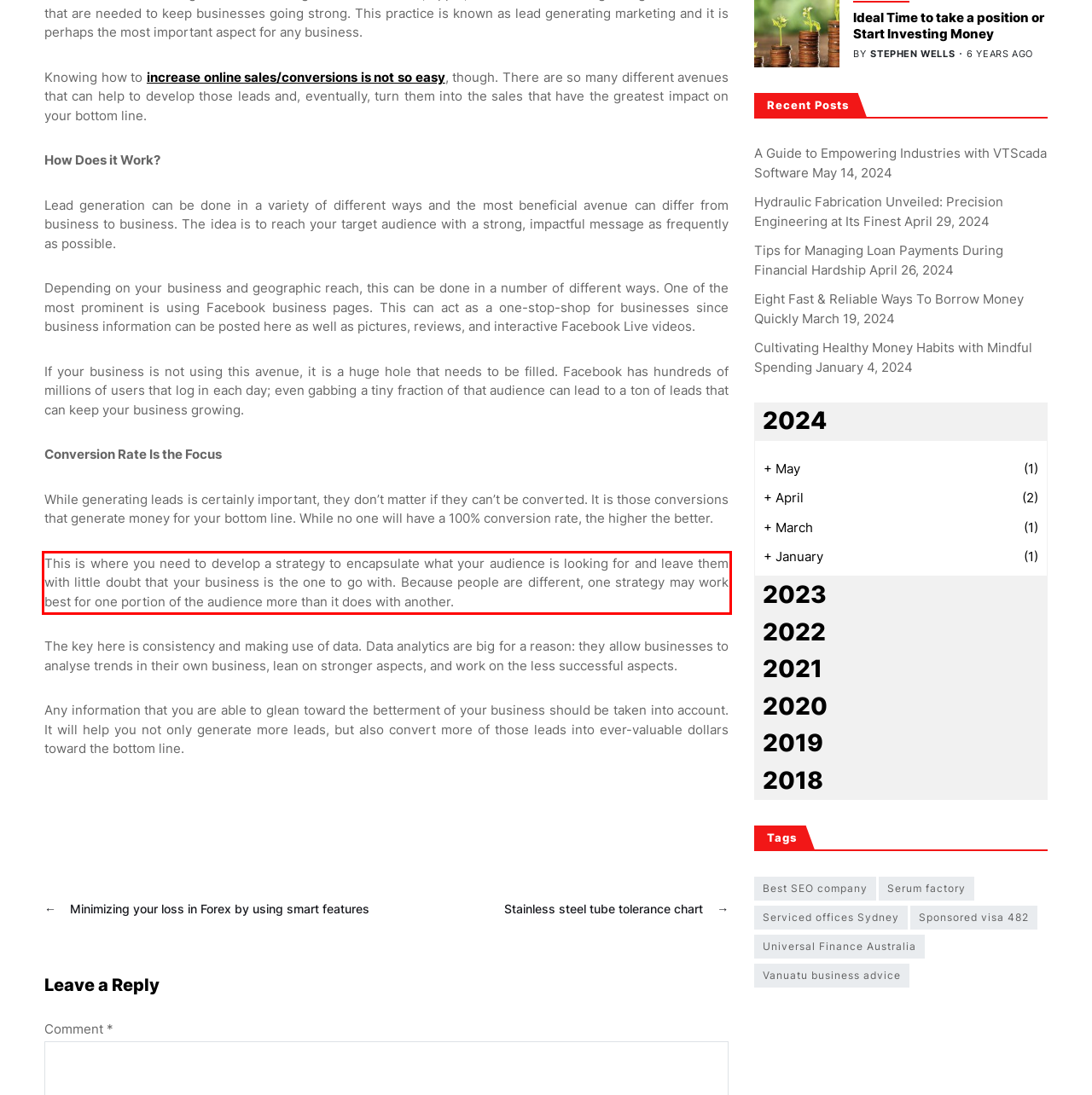Please perform OCR on the text content within the red bounding box that is highlighted in the provided webpage screenshot.

This is where you need to develop a strategy to encapsulate what your audience is looking for and leave them with little doubt that your business is the one to go with. Because people are different, one strategy may work best for one portion of the audience more than it does with another.